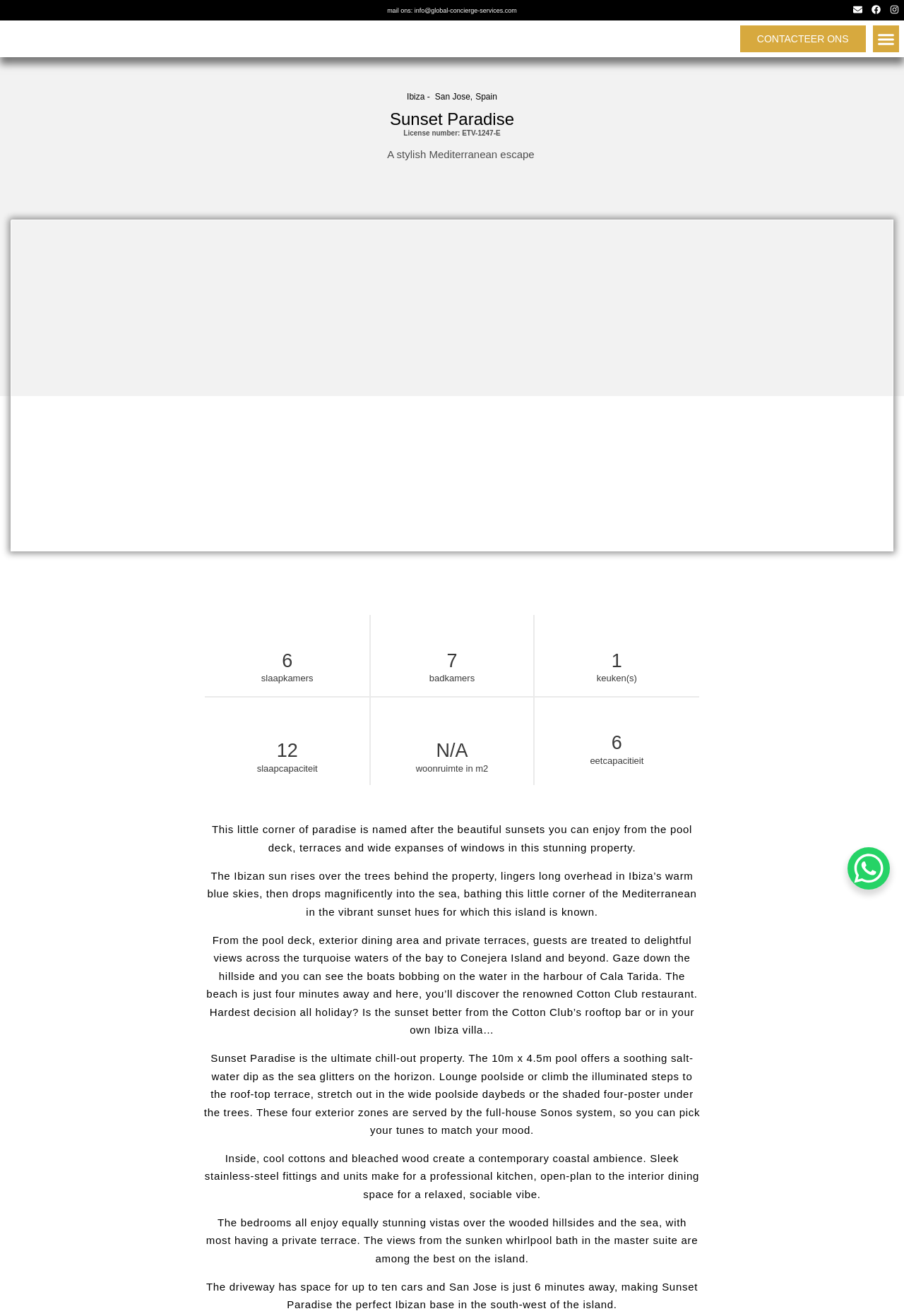How far is Sunset Paradise from San Jose?
Using the visual information, reply with a single word or short phrase.

6 minutes